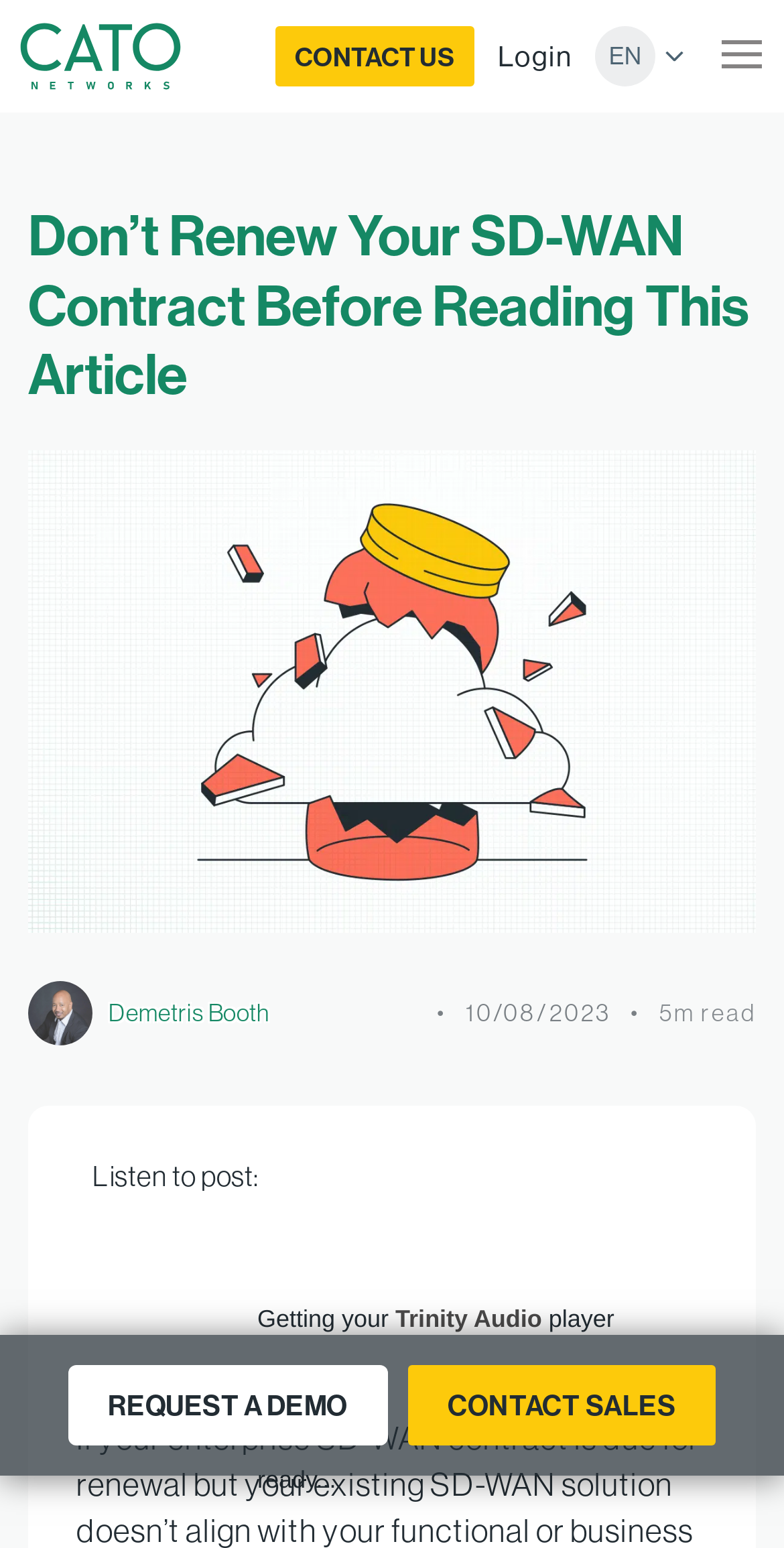Point out the bounding box coordinates of the section to click in order to follow this instruction: "Learn more about Oracle".

None